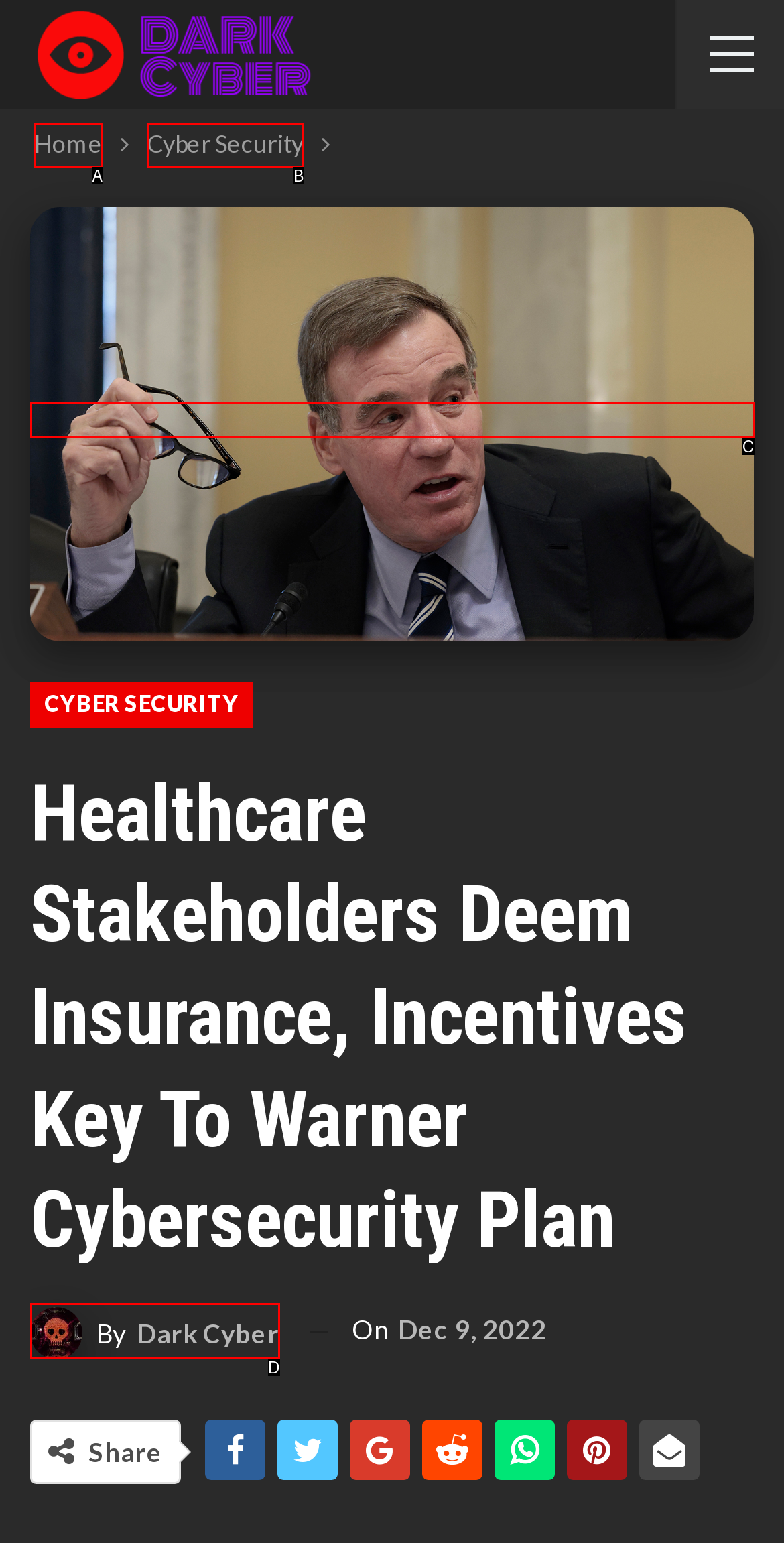Given the description: Home, pick the option that matches best and answer with the corresponding letter directly.

A